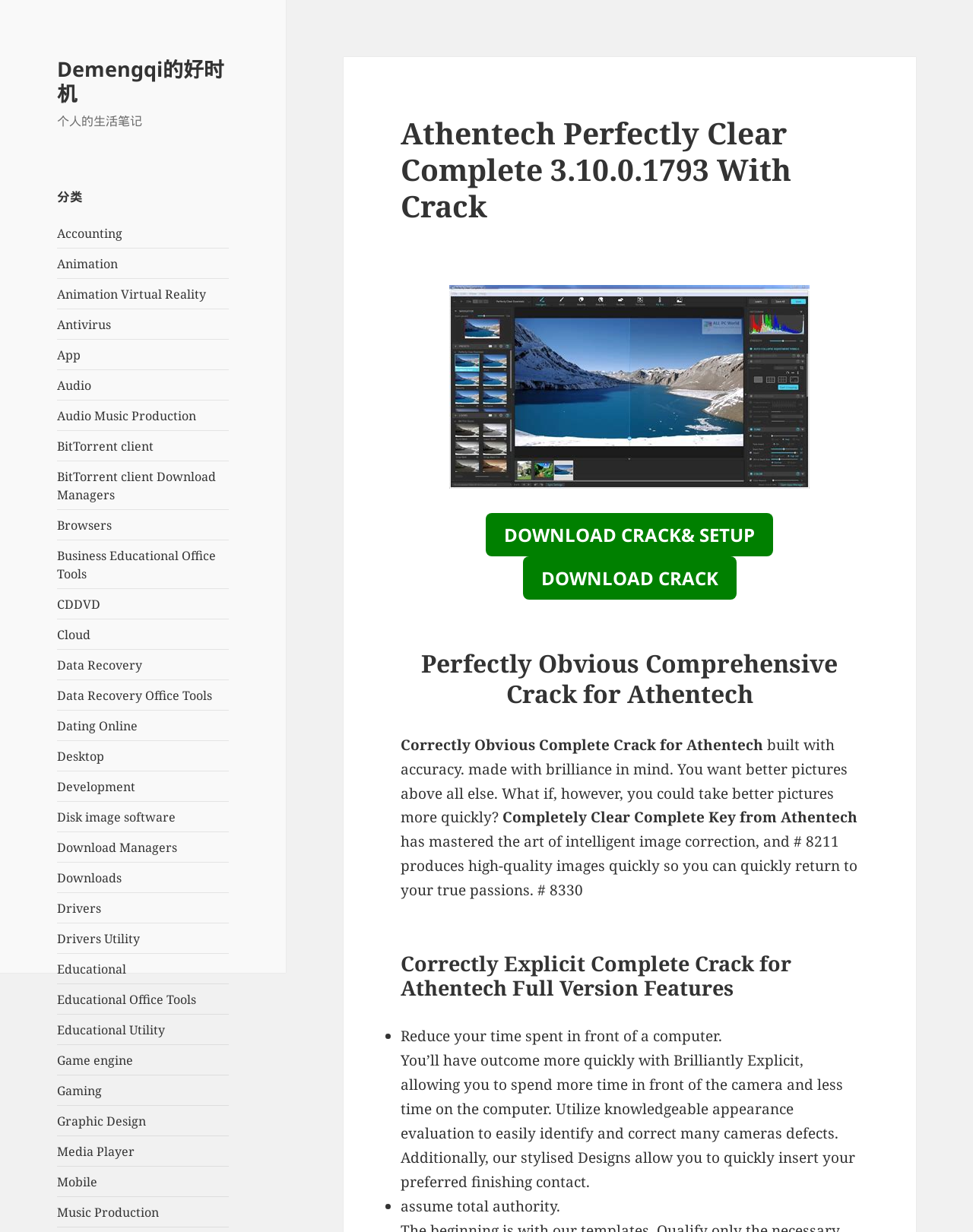Provide an in-depth description of the elements and layout of the webpage.

The webpage appears to be a blog or article page with a focus on software, specifically Athentech Perfectly Clear Complete 3.10.0.1793 With Crack. At the top, there is a link to "Demengqi的好时机" and a static text "个人的生活笔记" (personal life notes). Below this, there is a heading "分类" (categories) with a list of links to various software categories, such as accounting, animation, antivirus, and more.

To the right of the categories list, there is a header with the title "Athentech Perfectly Clear Complete 3.10.0.1793 With Crack" and a link to download the software. Below this, there is an image related to the software.

The main content of the page is divided into sections. The first section has a heading "Perfectly Obvious Comprehensive Crack for Athentech" and a static text describing the software's features. The second section has a heading "Correctly Explicit Complete Crack for Athentech Full Version Features" and a list of bullet points highlighting the benefits of using the software, such as reducing time spent in front of a computer and having more control over the editing process.

Throughout the page, there are various links and buttons, including a prominent "DOWNLOAD CRACK& SETUP" button. The overall layout is dense with text and links, but the headings and sections help to organize the content and make it easier to navigate.